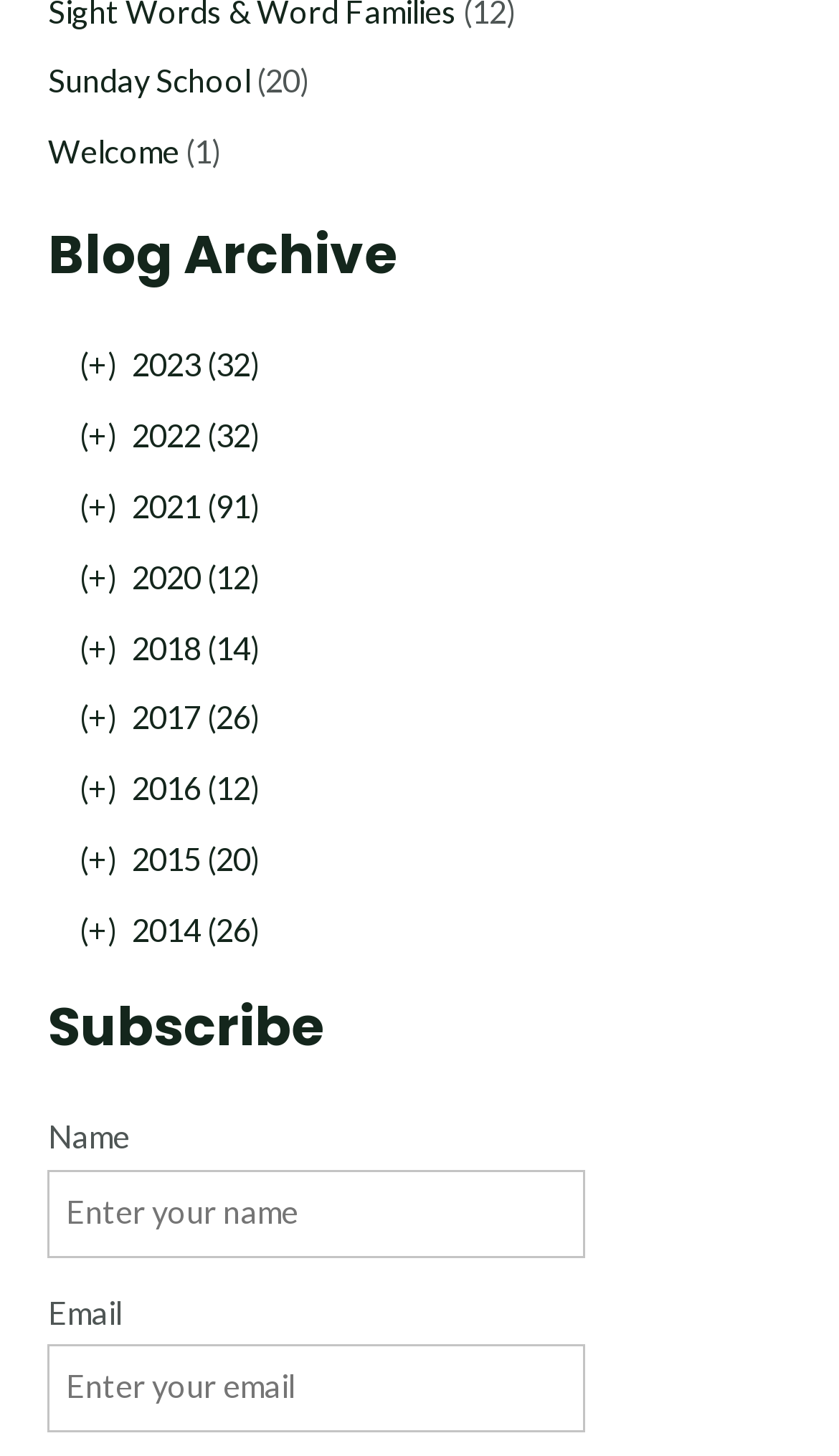Predict the bounding box coordinates of the area that should be clicked to accomplish the following instruction: "View 2023 blog archive". The bounding box coordinates should consist of four float numbers between 0 and 1, i.e., [left, top, right, bottom].

[0.095, 0.238, 0.308, 0.263]